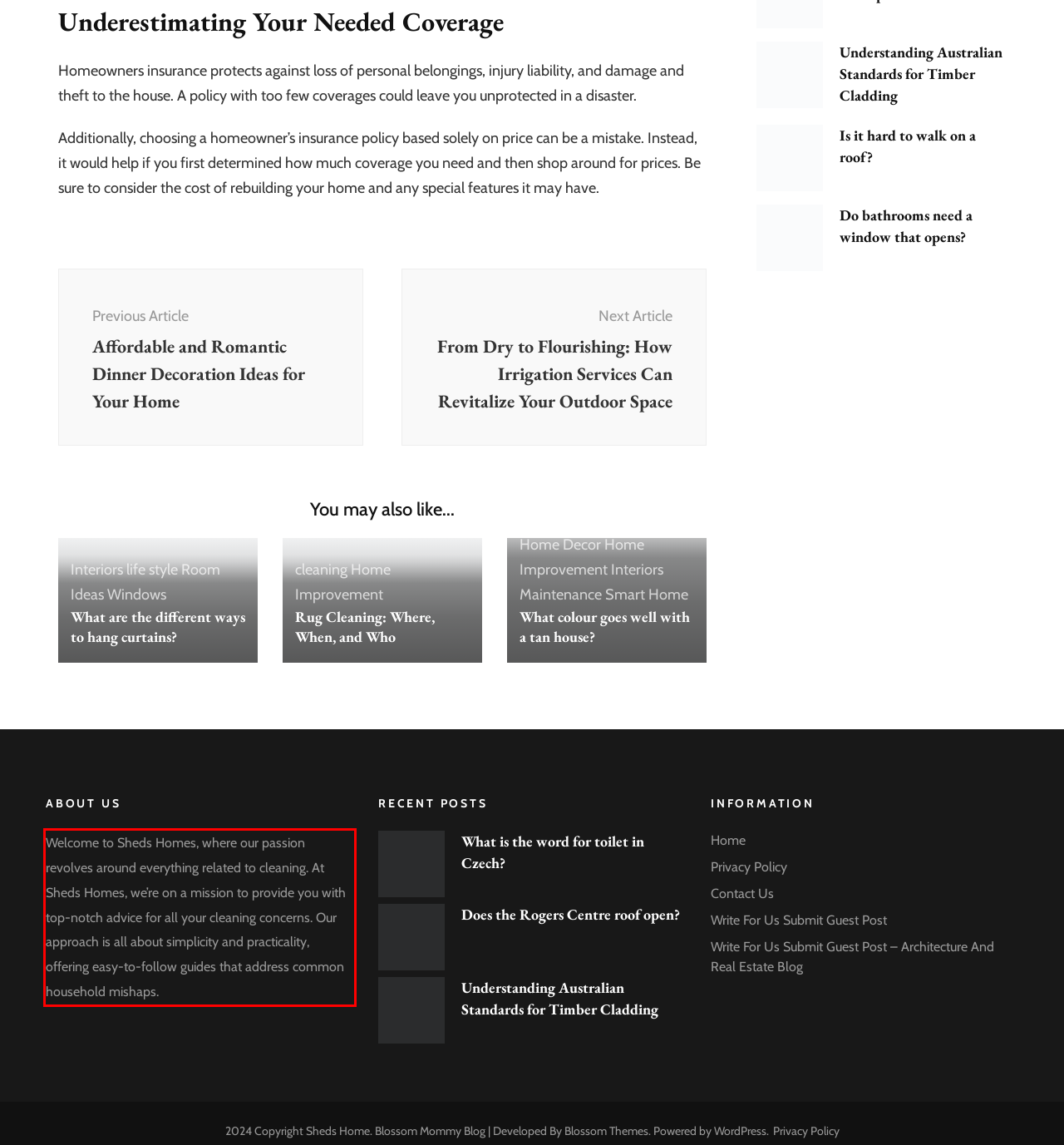Given a screenshot of a webpage with a red bounding box, please identify and retrieve the text inside the red rectangle.

Welcome to Sheds Homes, where our passion revolves around everything related to cleaning. At Sheds Homes, we’re on a mission to provide you with top-notch advice for all your cleaning concerns. Our approach is all about simplicity and practicality, offering easy-to-follow guides that address common household mishaps.